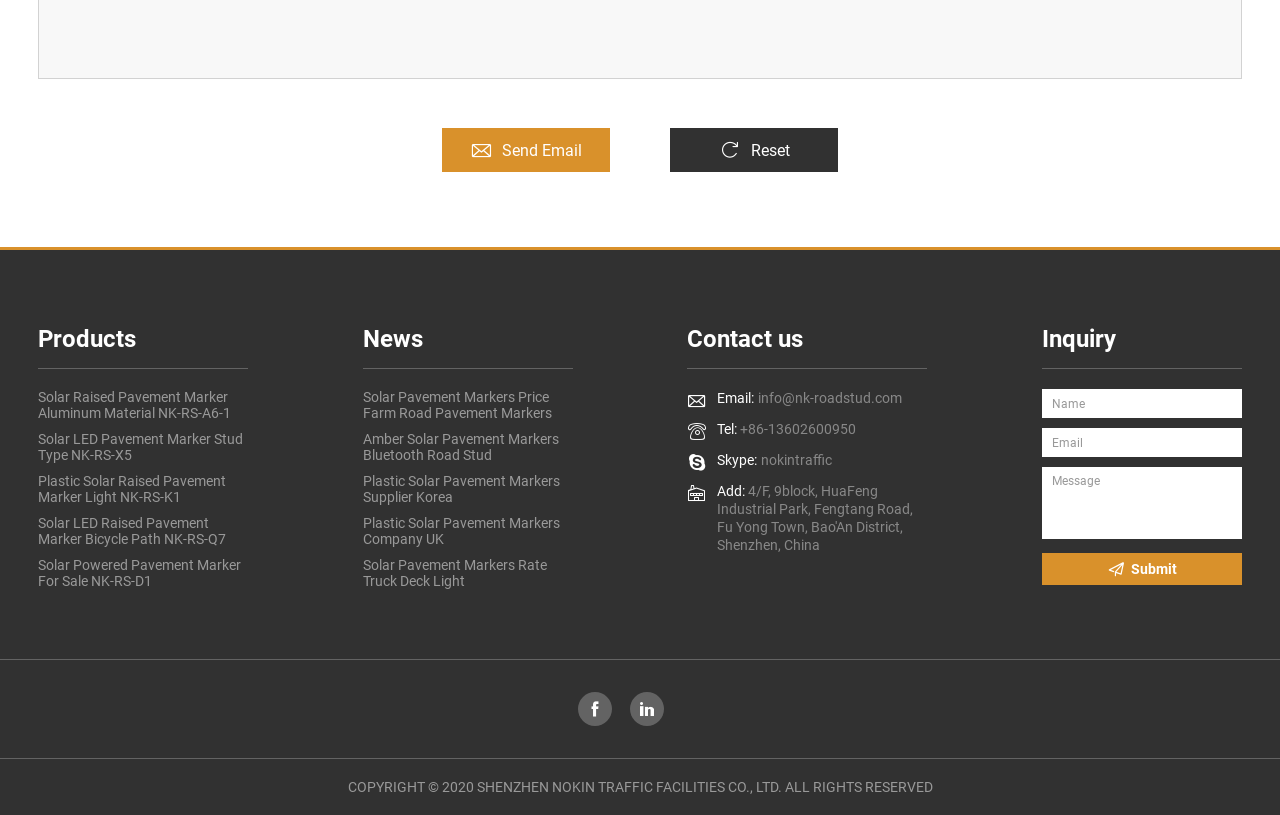What is the company's name?
Deliver a detailed and extensive answer to the question.

The company's name can be found at the bottom of the webpage, in the copyright notice, which reads 'COPYRIGHT © 2020 SHENZHEN NOKIN TRAFFIC FACILITIES CO., LTD. ALL RIGHTS RESERVED'.